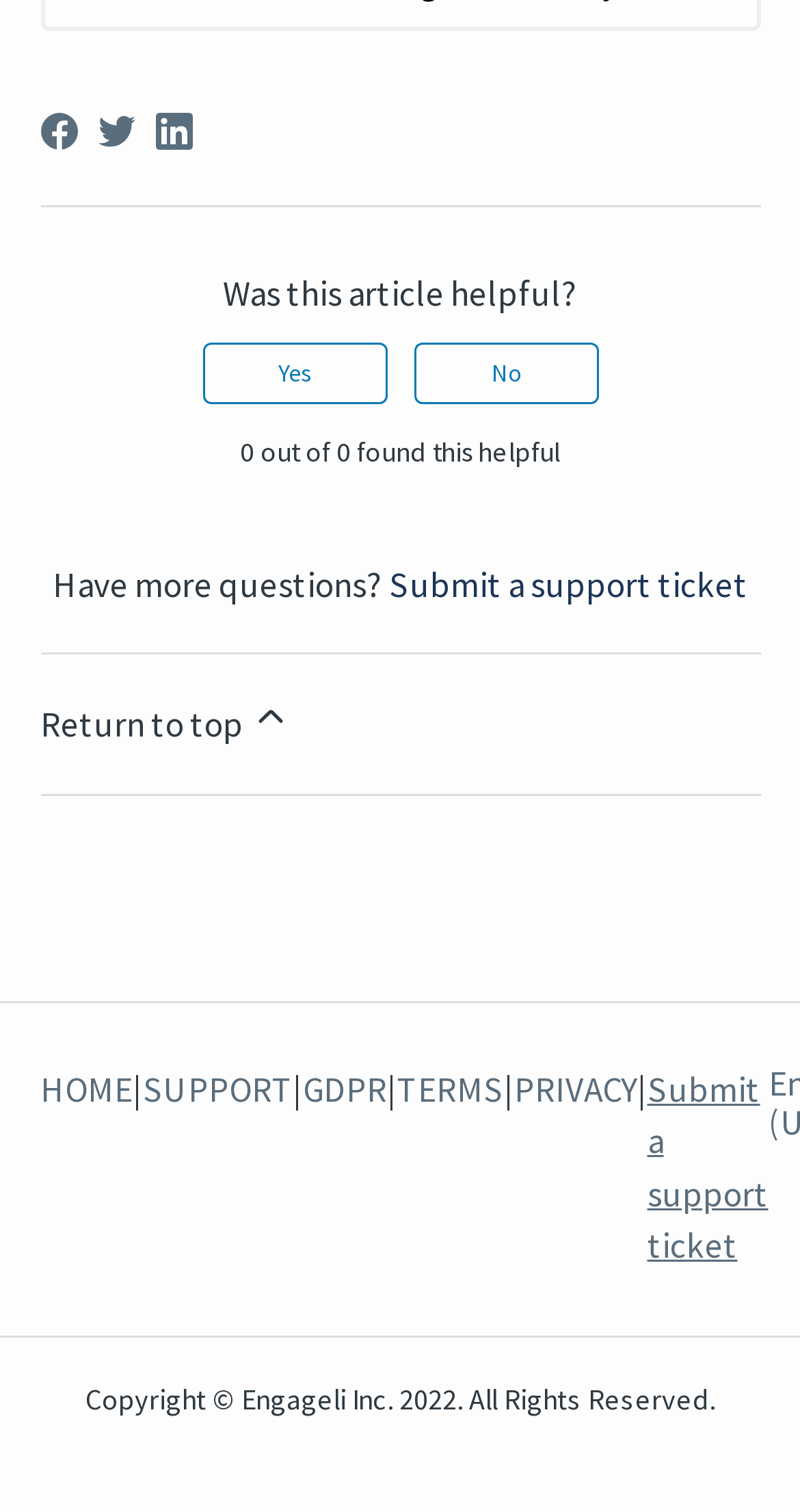How many buttons are there in the 'Was this article helpful?' section?
Look at the image and answer the question using a single word or phrase.

2